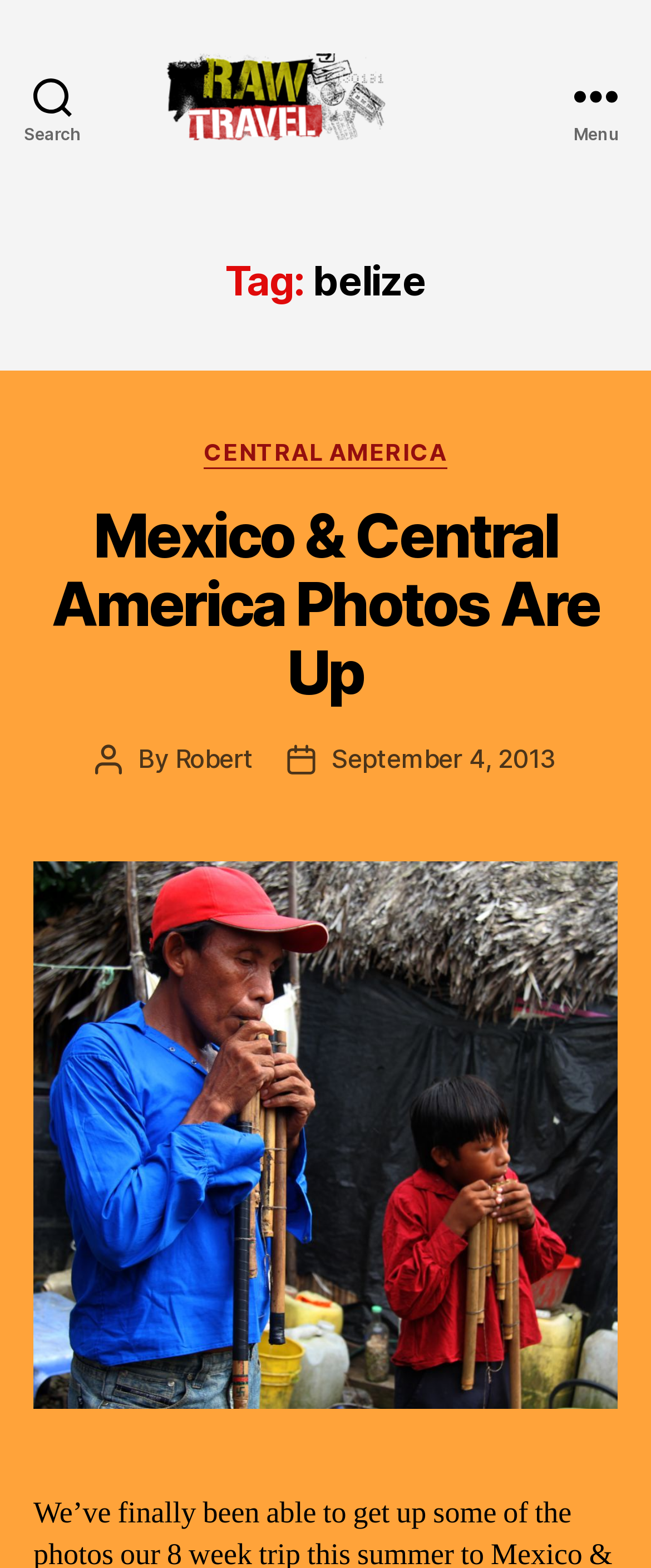Provide a short answer to the following question with just one word or phrase: When was the blog post published?

September 4, 2013